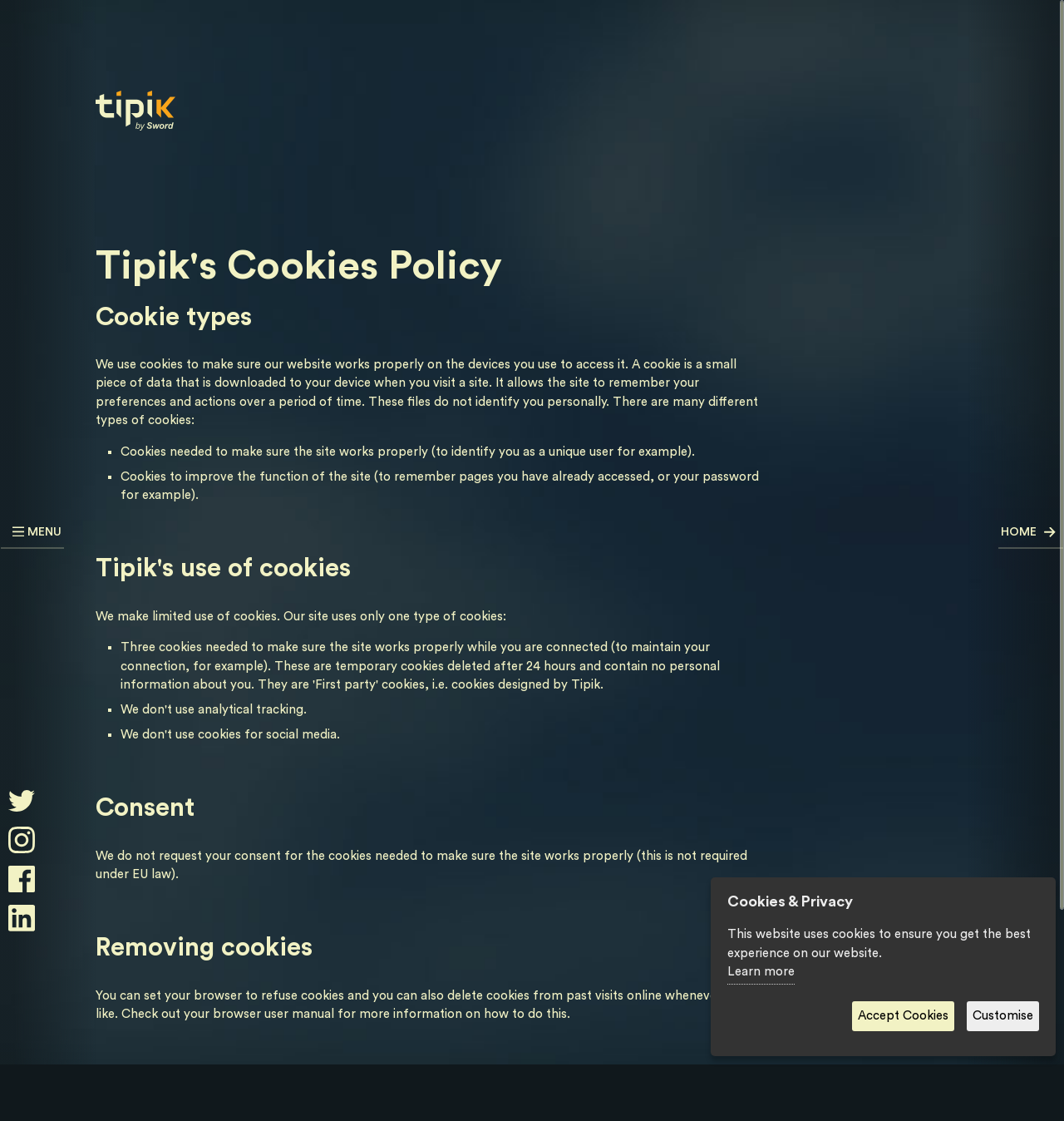Determine the bounding box coordinates of the clickable region to follow the instruction: "View Twitter icon".

[0.008, 0.703, 0.06, 0.726]